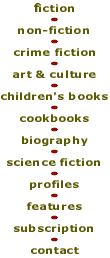Explain the image thoroughly, mentioning every notable detail.

The image features the cover of "The Organic Gourmet," a cookbook authored by Tracy Kett, published by Robert Rose in 1998. The design reflects a focus on organic ingredients and culinary creativity, likely evoking the themes of sustainability and seasonal cooking. The book spans 192 pages and includes various recipes inspired by a decade-long festival in Ontario, celebrating the connection between food growers and consumers. This cover art visually captures the essence of organic cooking, emphasizing freshness and a wholesome approach to gastronomy. The striking visual appeal is complemented by an inviting color palette and a layout that conveys the book’s theme of celebrating good food and culinary experiences.